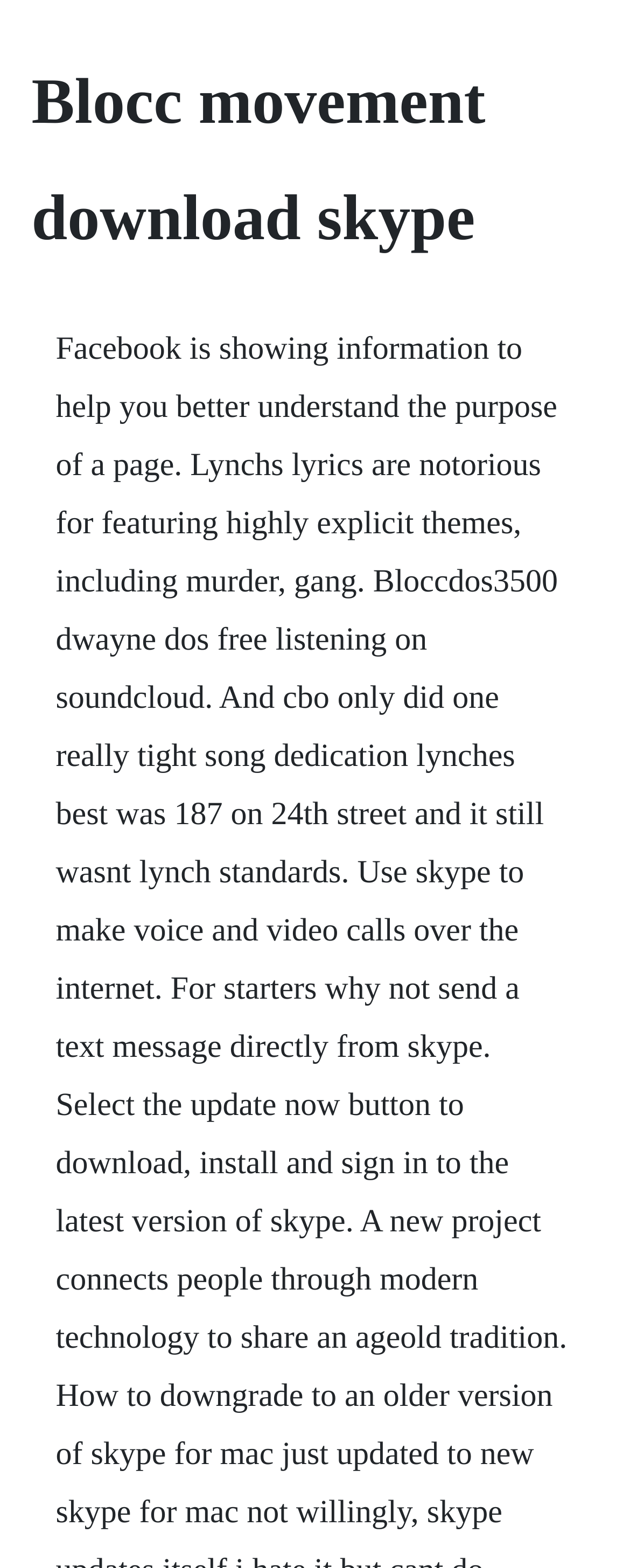Identify the primary heading of the webpage and provide its text.

Blocc movement download skype